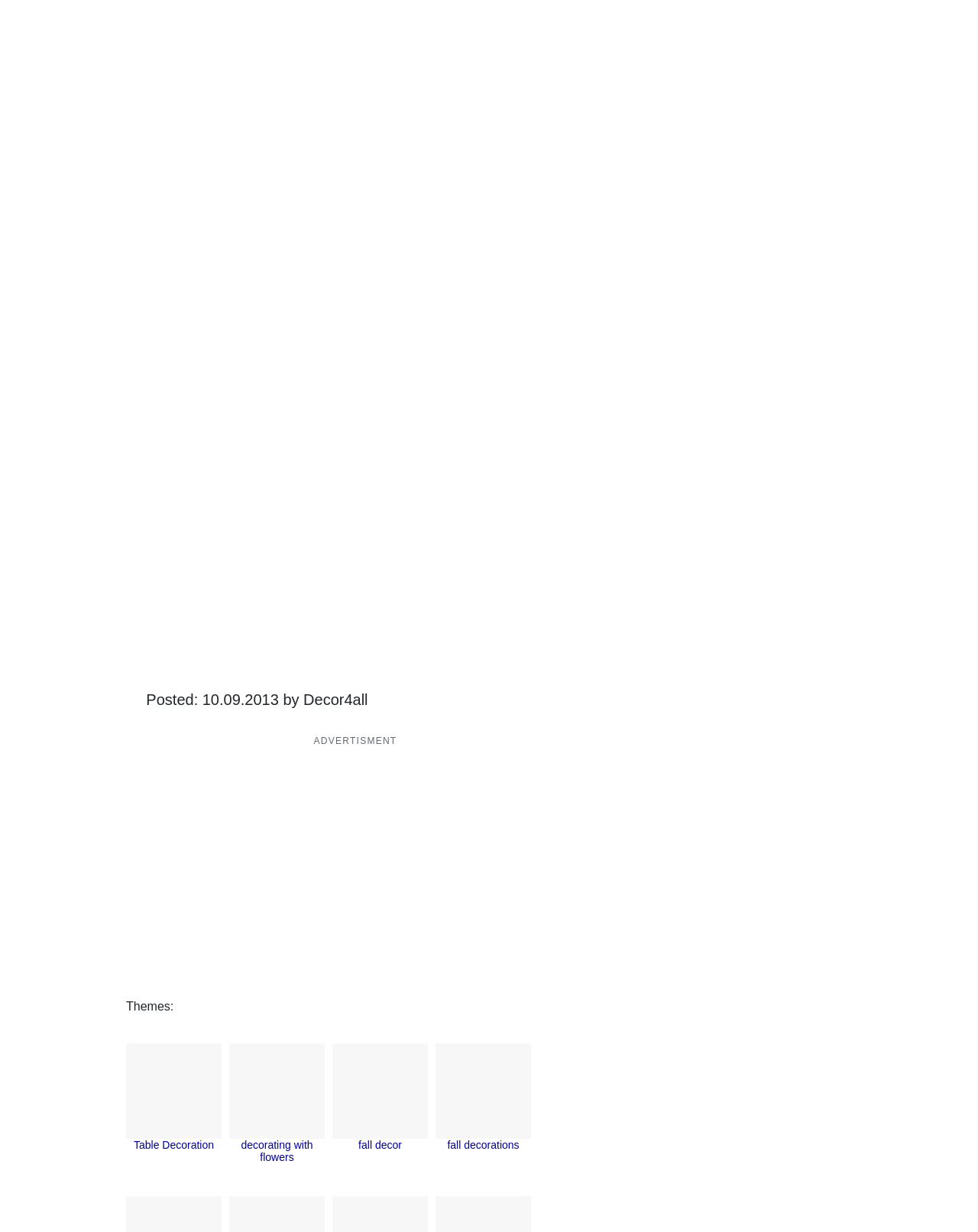What is the theme of the post?
Refer to the screenshot and deliver a thorough answer to the question presented.

The theme of the post can be inferred from the static text element on the page, which reads 'Themes:', and the related links and tags listed below it.